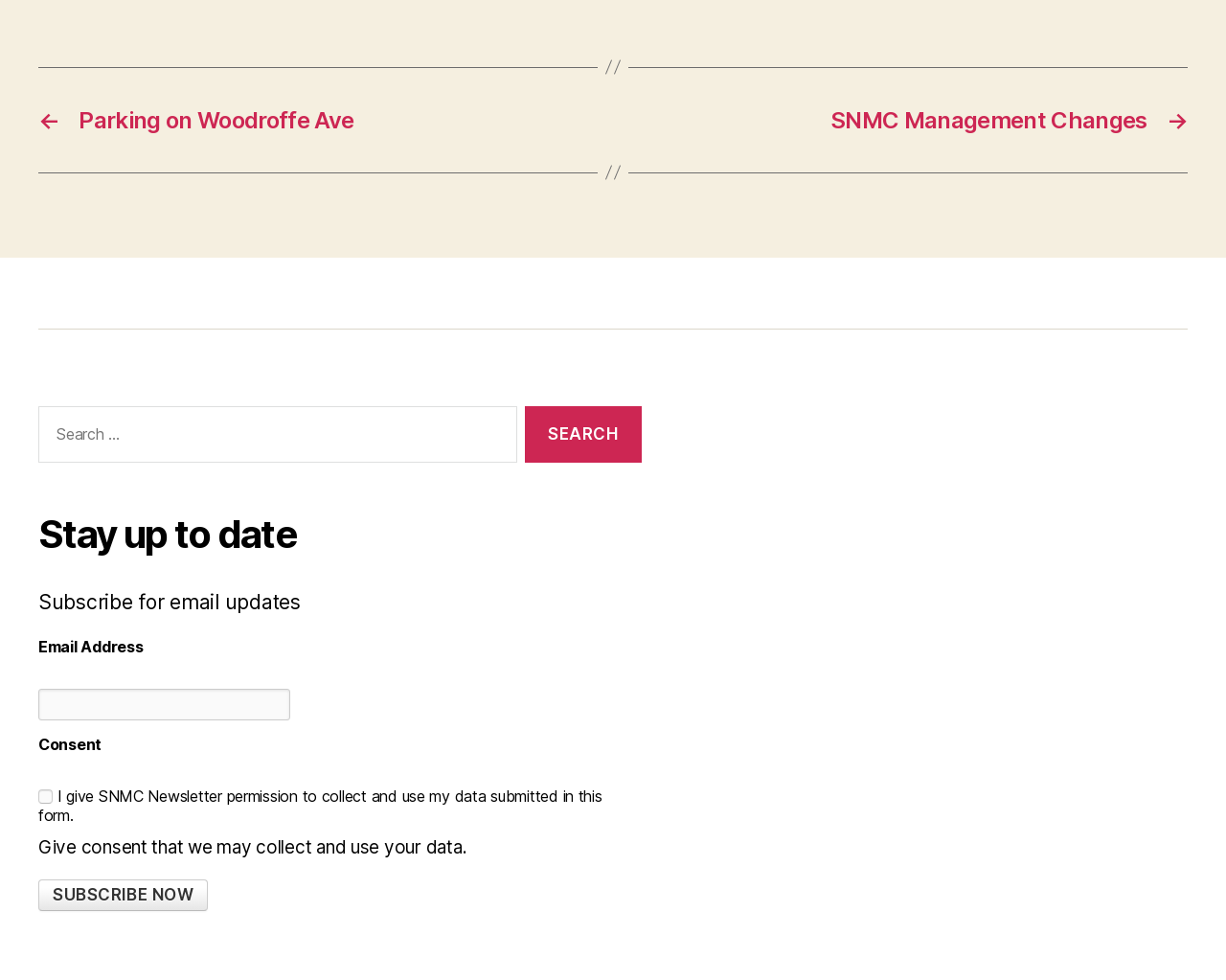Please determine the bounding box coordinates for the UI element described here. Use the format (top-left x, top-left y, bottom-right x, bottom-right y) with values bounded between 0 and 1: ← Parking on Woodroffe Ave

[0.031, 0.108, 0.484, 0.137]